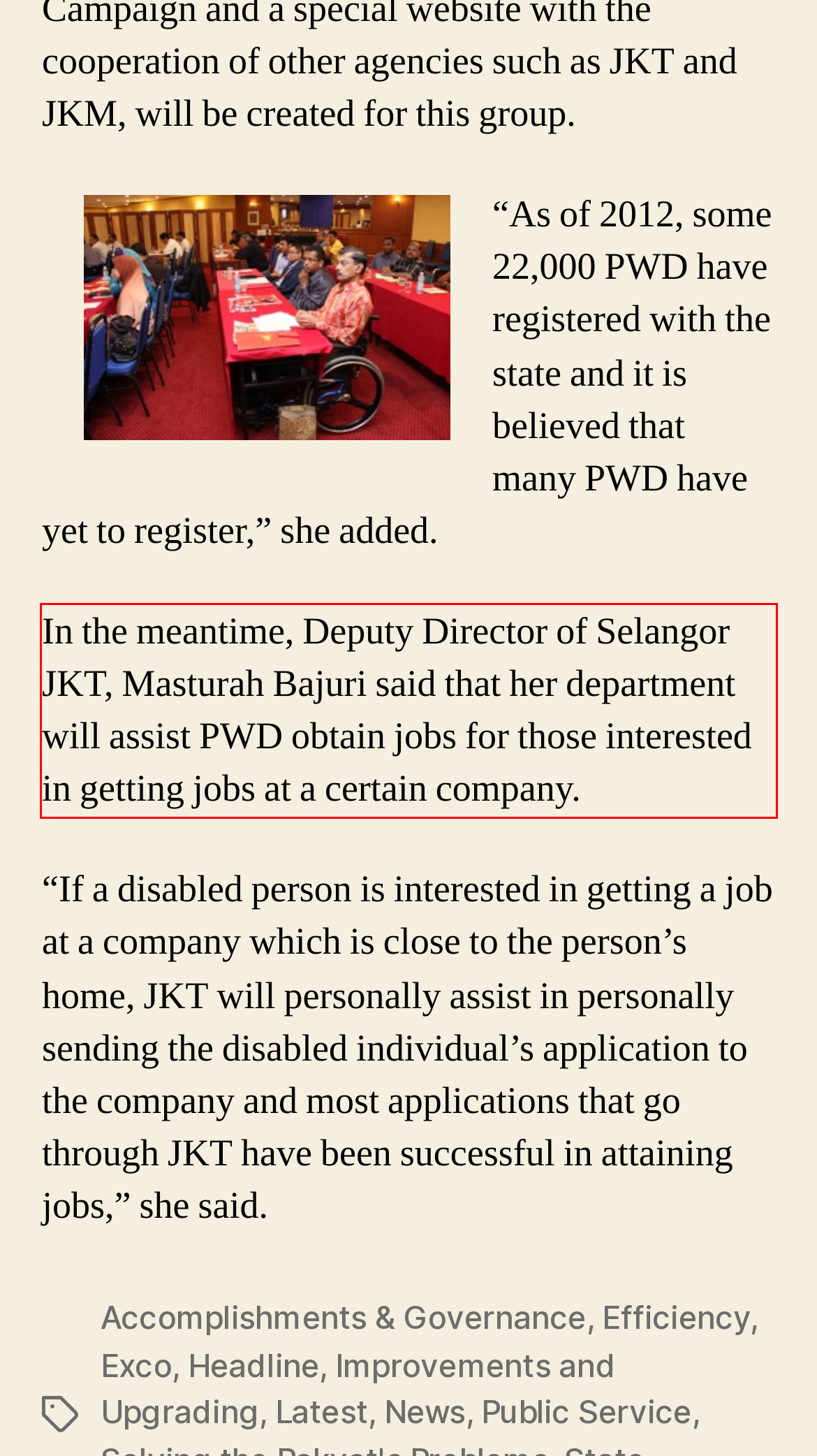Look at the provided screenshot of the webpage and perform OCR on the text within the red bounding box.

In the meantime, Deputy Director of Selangor JKT, Masturah Bajuri said that her department will assist PWD obtain jobs for those interested in getting jobs at a certain company.